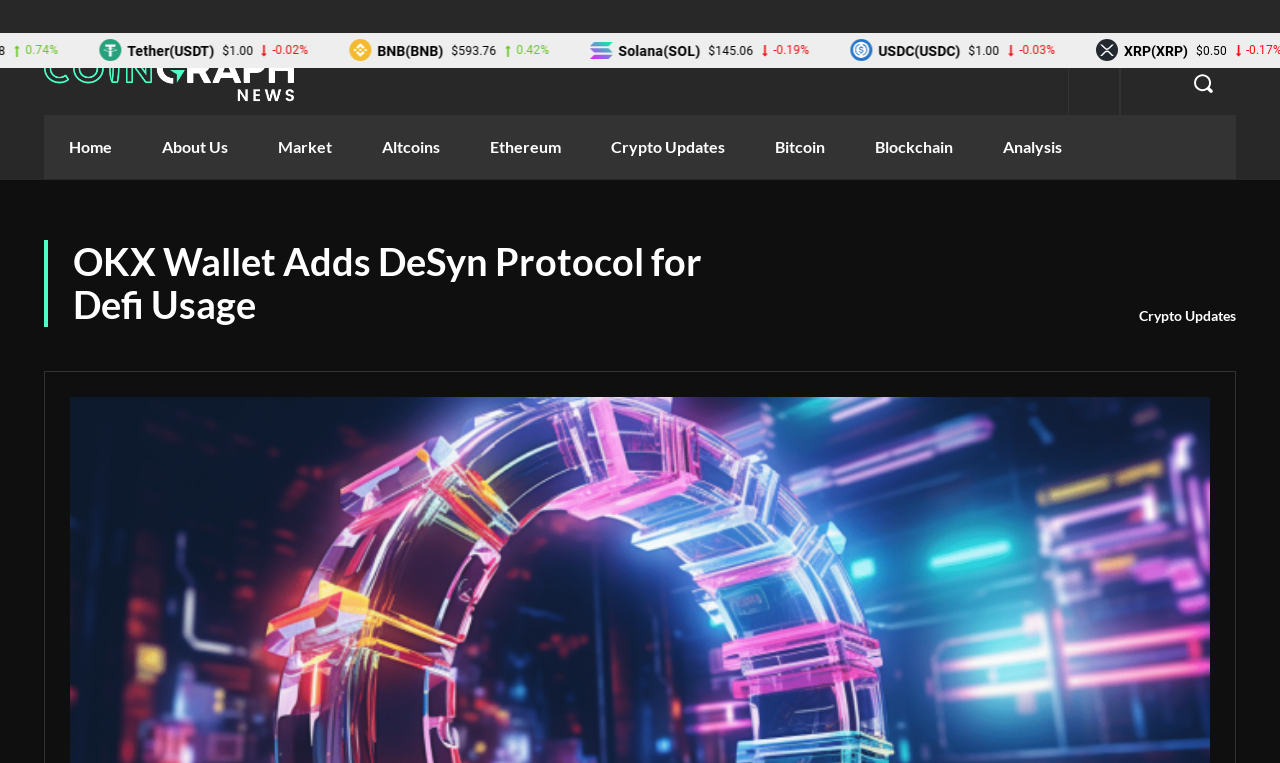What is the price of BNB?
Answer the question with detailed information derived from the image.

I found the price of BNB by looking at the StaticText element that displays the price of BNB, which is '$593.76'. This element is located next to the 'BNB(BNB)' text.